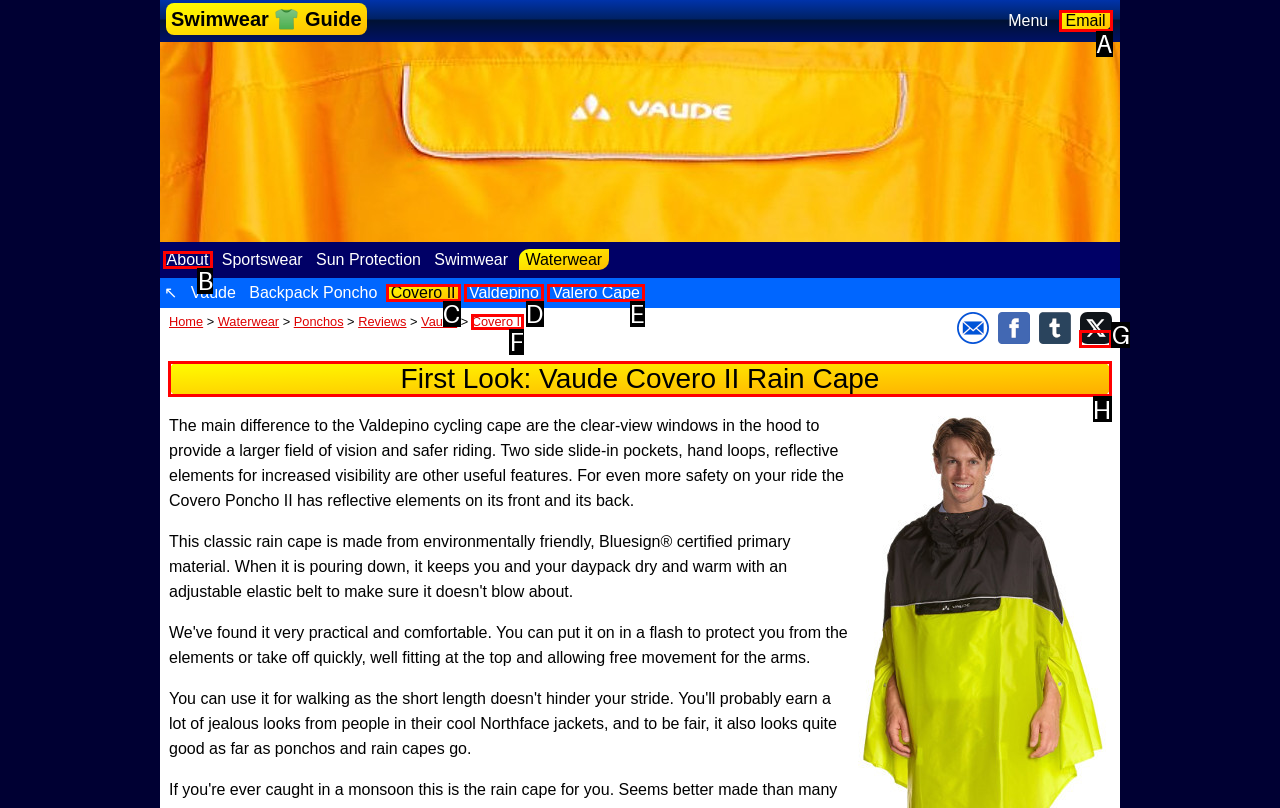Point out the specific HTML element to click to complete this task: View the 'Vaude Covero II Rain Cape' review Reply with the letter of the chosen option.

H